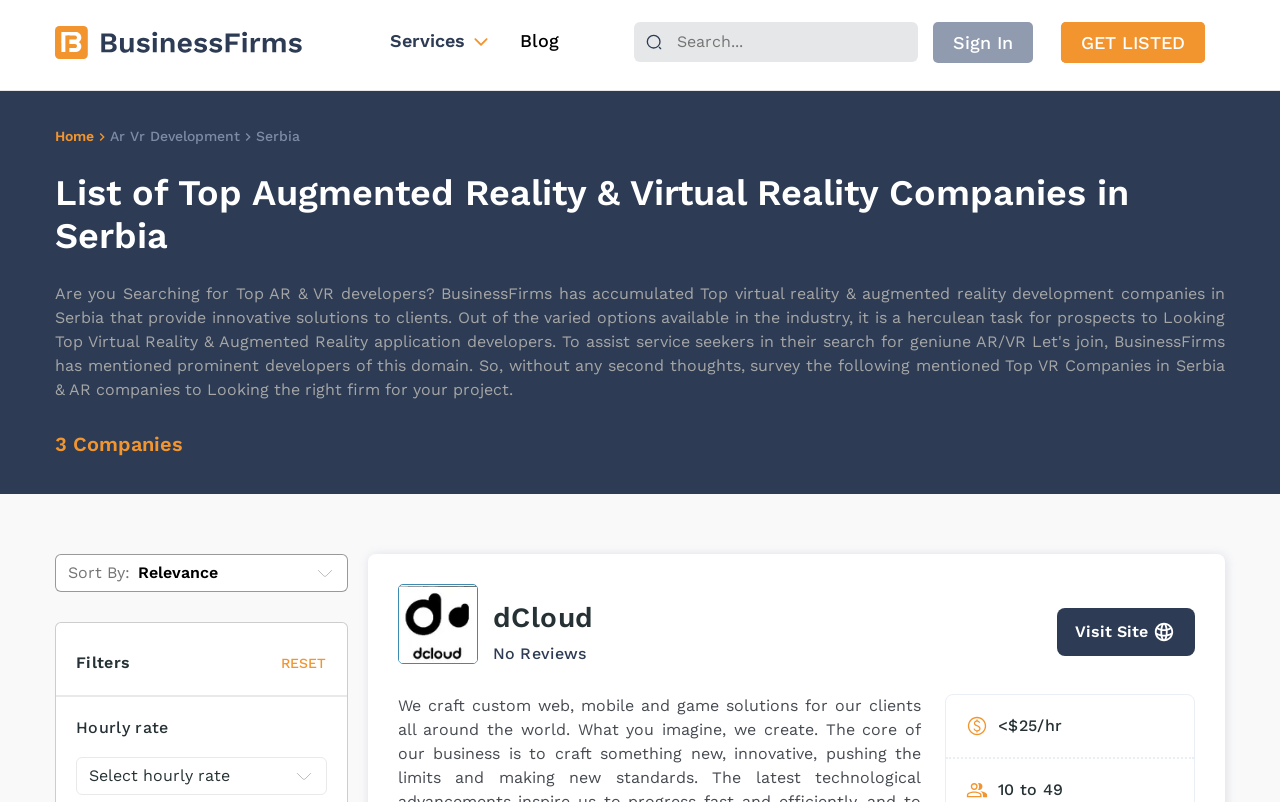What is the country where the AR & VR companies are located?
Using the information from the image, give a concise answer in one word or a short phrase.

Serbia